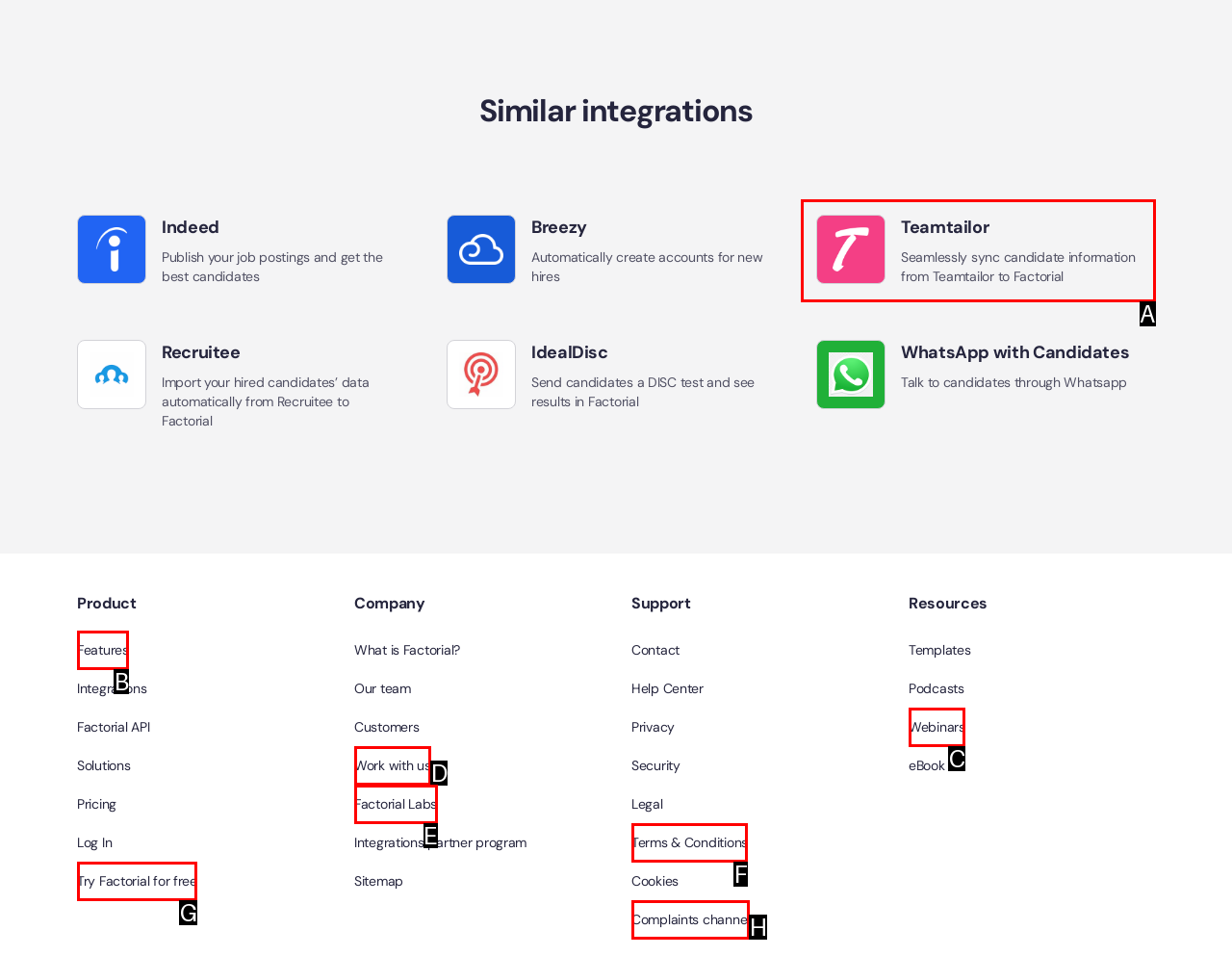Identify the HTML element that corresponds to the following description: Work with us. Provide the letter of the correct option from the presented choices.

D